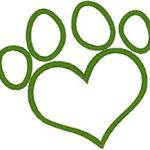Respond to the following question with a brief word or phrase:
What is the context of the image?

Pet-related activities